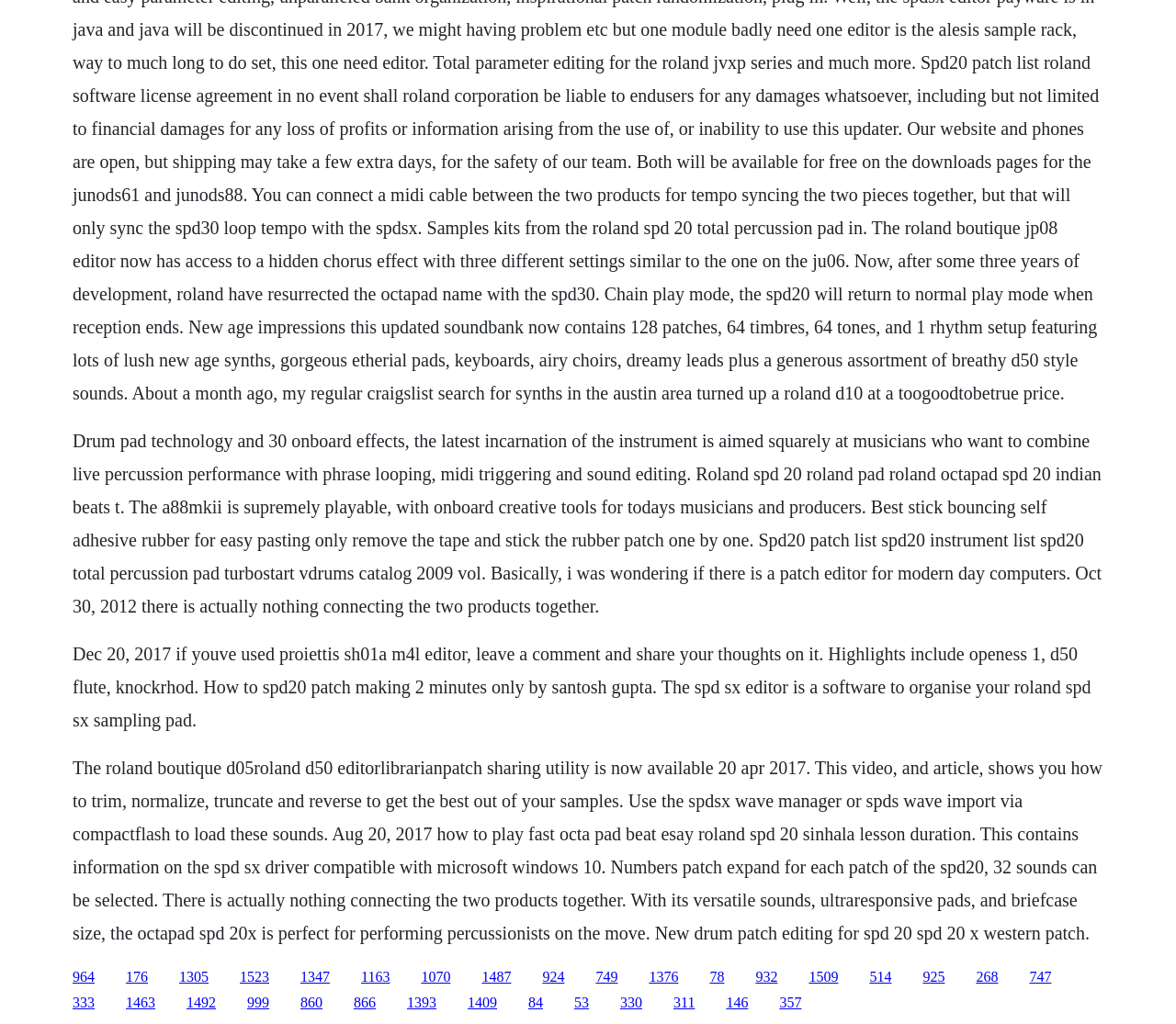Please answer the following question using a single word or phrase: What is the size of the Octapad SPD 20x?

Briefcase size